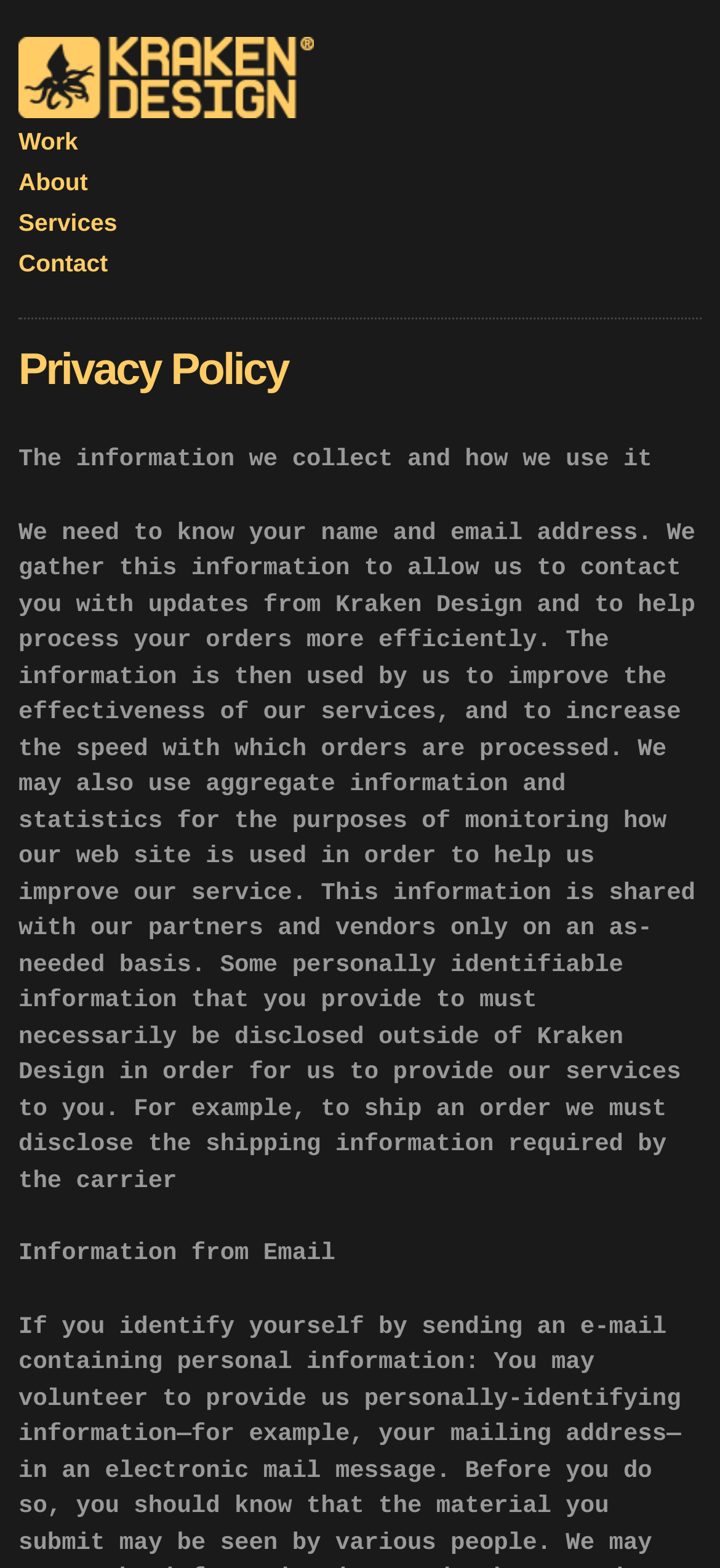Provide a one-word or short-phrase response to the question:
What is the last section of the privacy policy?

Information from Email